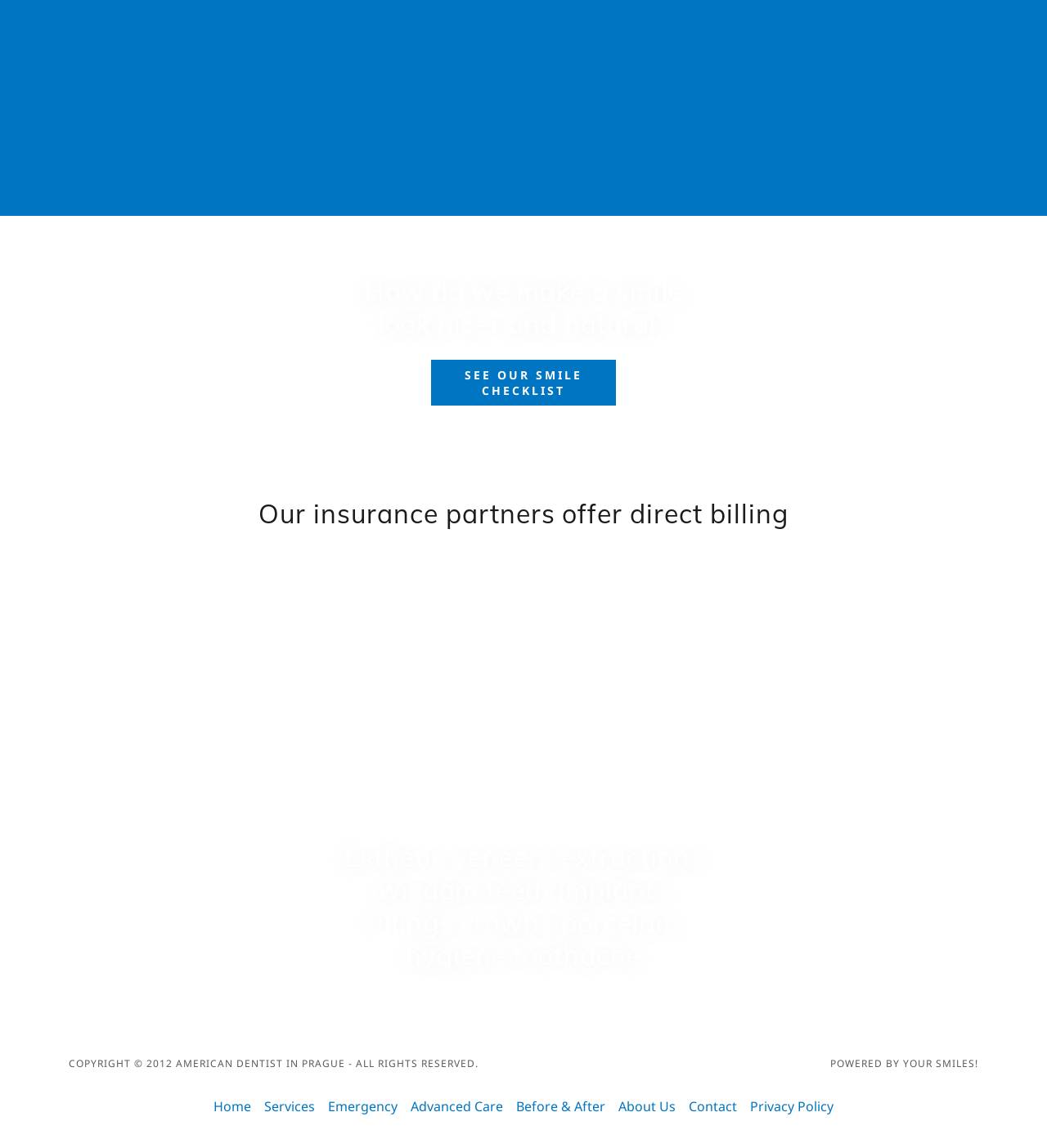How many main navigation links are at the bottom of the webpage?
Relying on the image, give a concise answer in one word or a brief phrase.

9